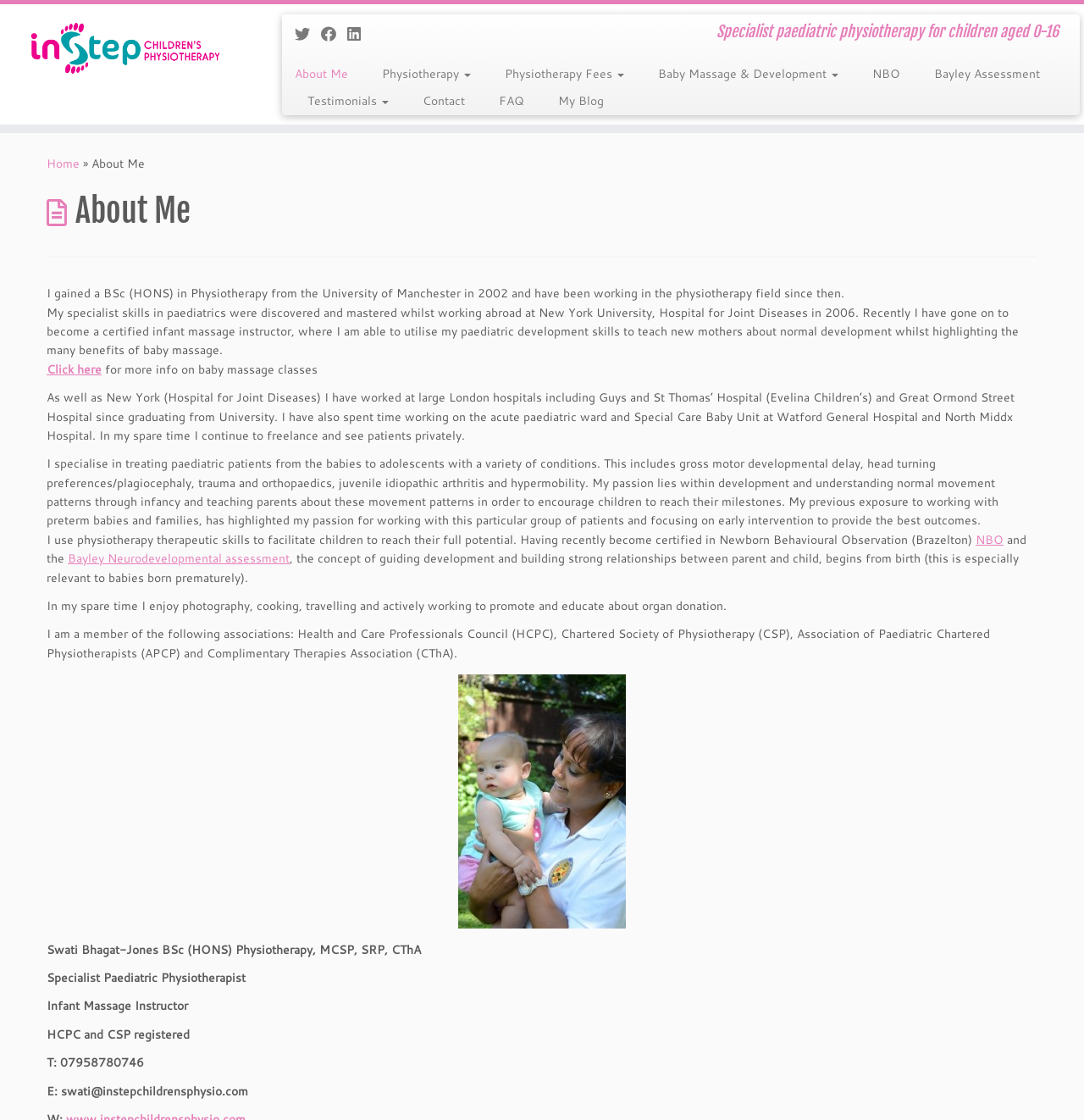What is the name of the certification that the physiotherapist has obtained?
Please provide a detailed and thorough answer to the question.

The webpage mentions 'Having recently become certified in Newborn Behavioural Observation (Brazelton)' and provides a link to 'NBO', indicating that the physiotherapist has obtained this certification.